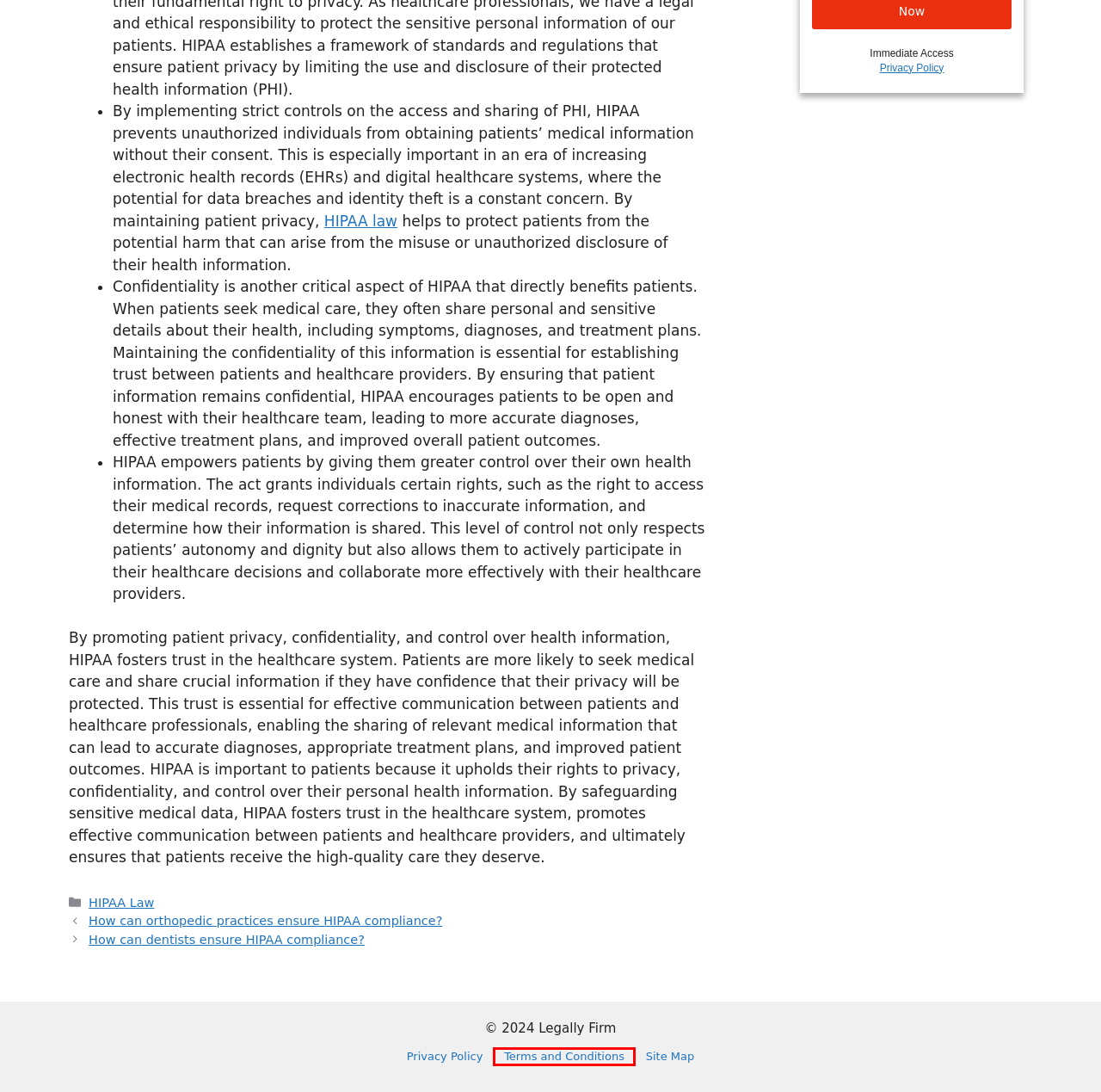You have a screenshot of a webpage with a red bounding box around an element. Select the webpage description that best matches the new webpage after clicking the element within the red bounding box. Here are the descriptions:
A. Our Privacy Policy
B. Site Map
C. Terms and Conditions
D. HIPAA Laws
E. How can orthopedic practices ensure HIPAA compliance? - Legally Firm
F. How can dentists ensure HIPAA compliance? - Legally Firm
G. HIPAA Laws and Regulations
H. HIPAA Law

C